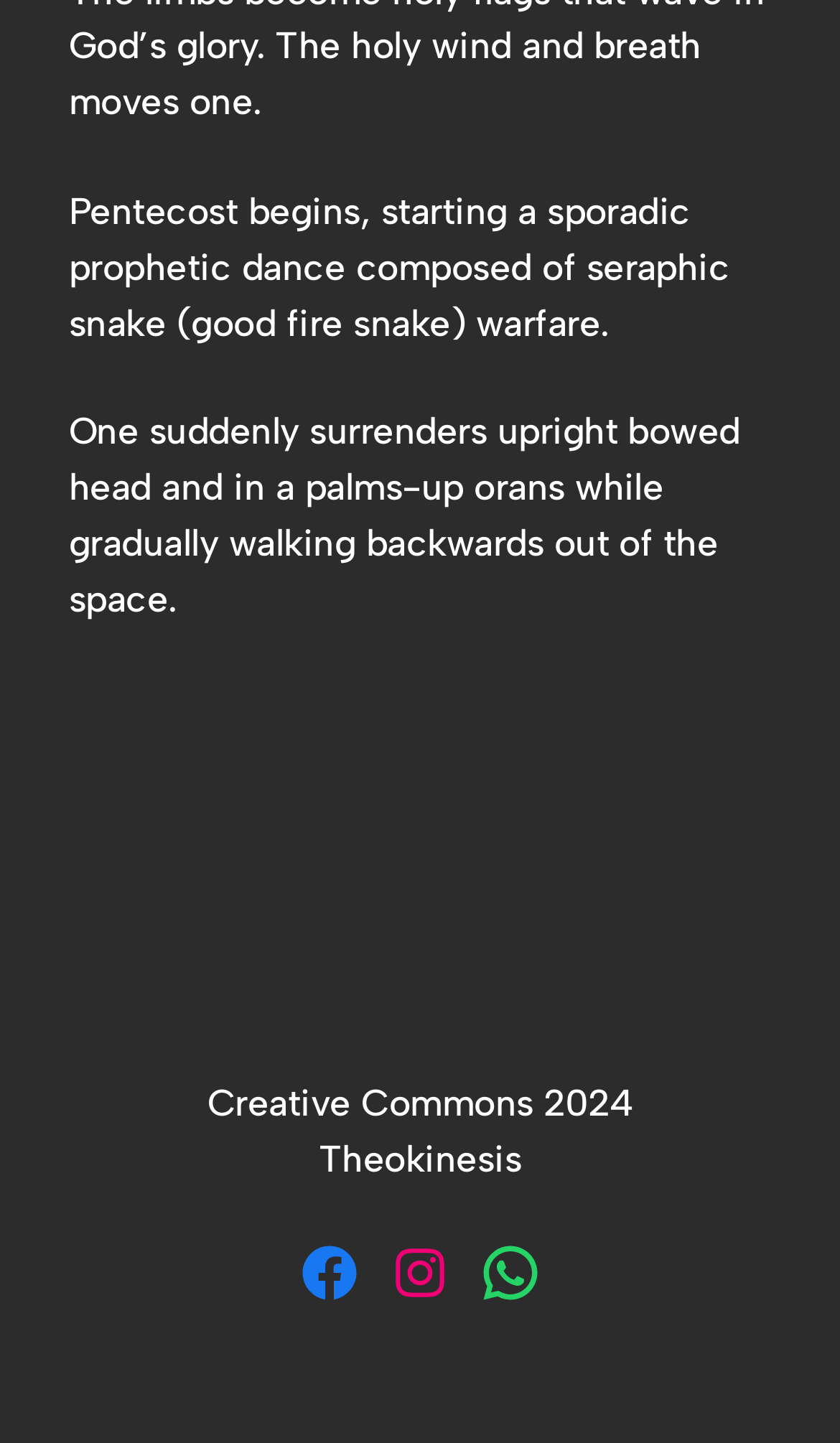Based on the image, please elaborate on the answer to the following question:
What is the action described in the second StaticText?

The second StaticText element describes an action where 'one suddenly surrenders upright bowed head and in a palms-up orans while gradually walking backwards out of the space.'